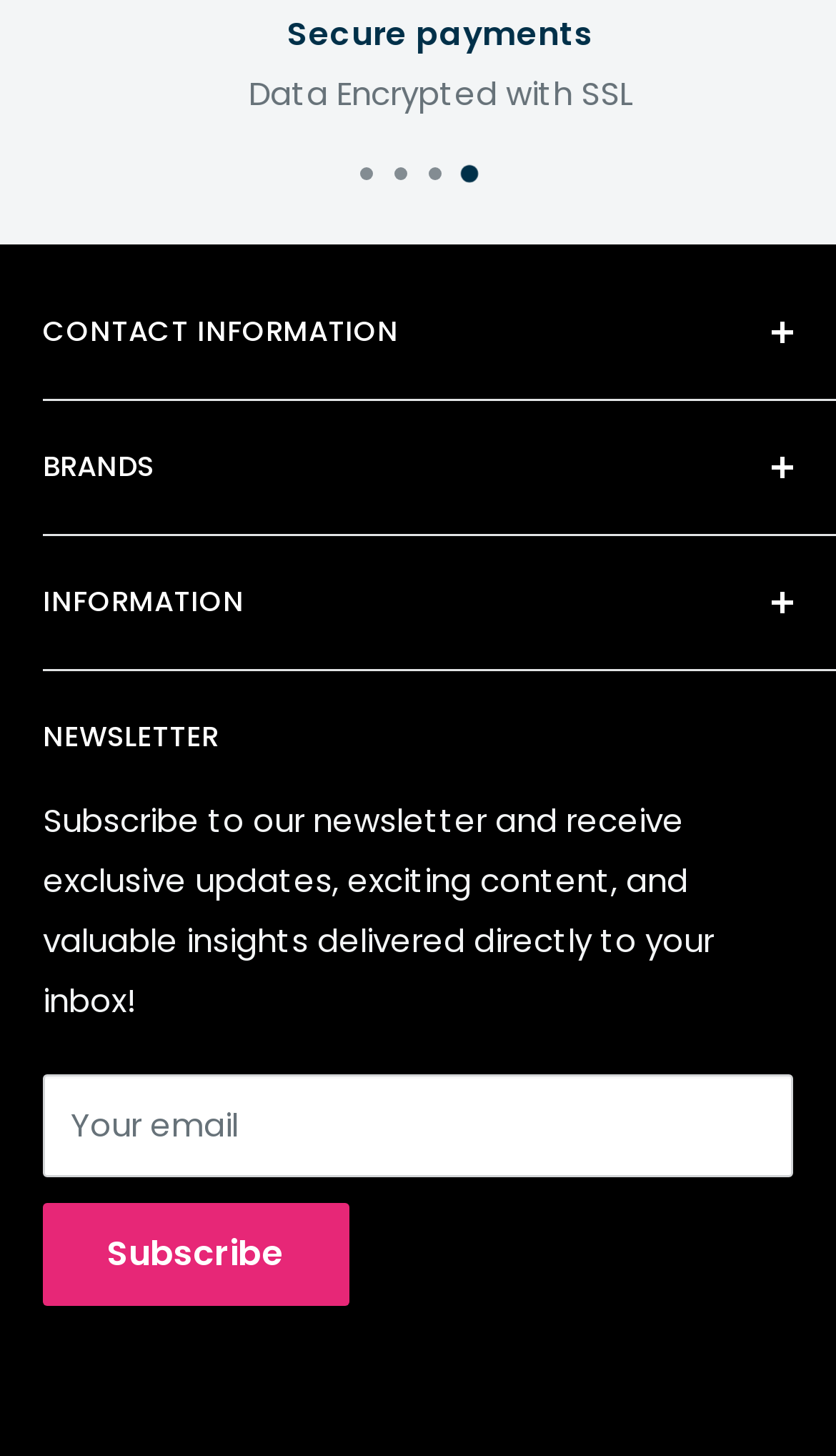Provide your answer in a single word or phrase: 
What is the address of the company?

Unit G11, Atlas Business Centre, London, NW2 7HJ